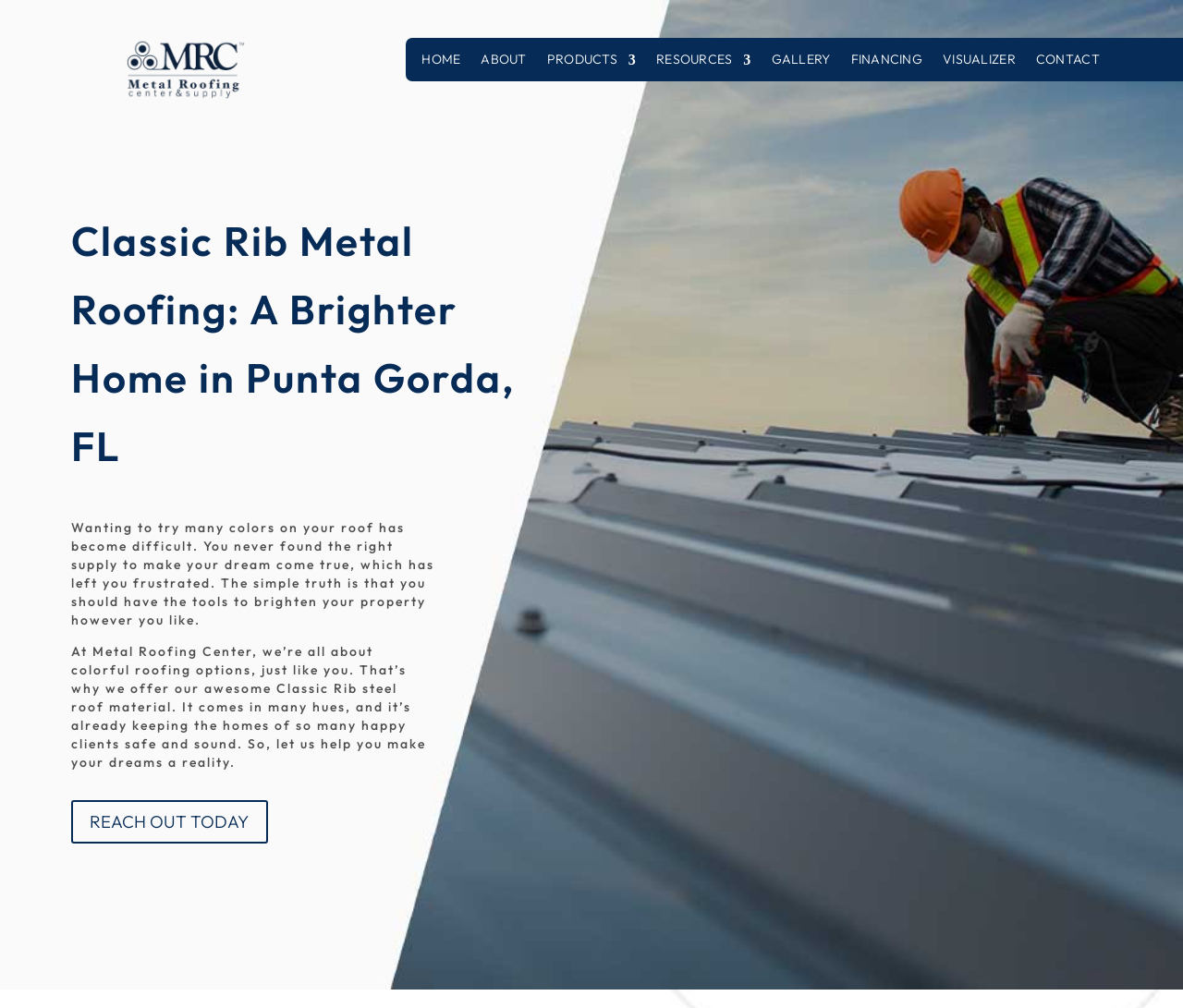Using the element description: "REACH OUT TODAY", determine the bounding box coordinates. The coordinates should be in the format [left, top, right, bottom], with values between 0 and 1.

[0.06, 0.794, 0.227, 0.837]